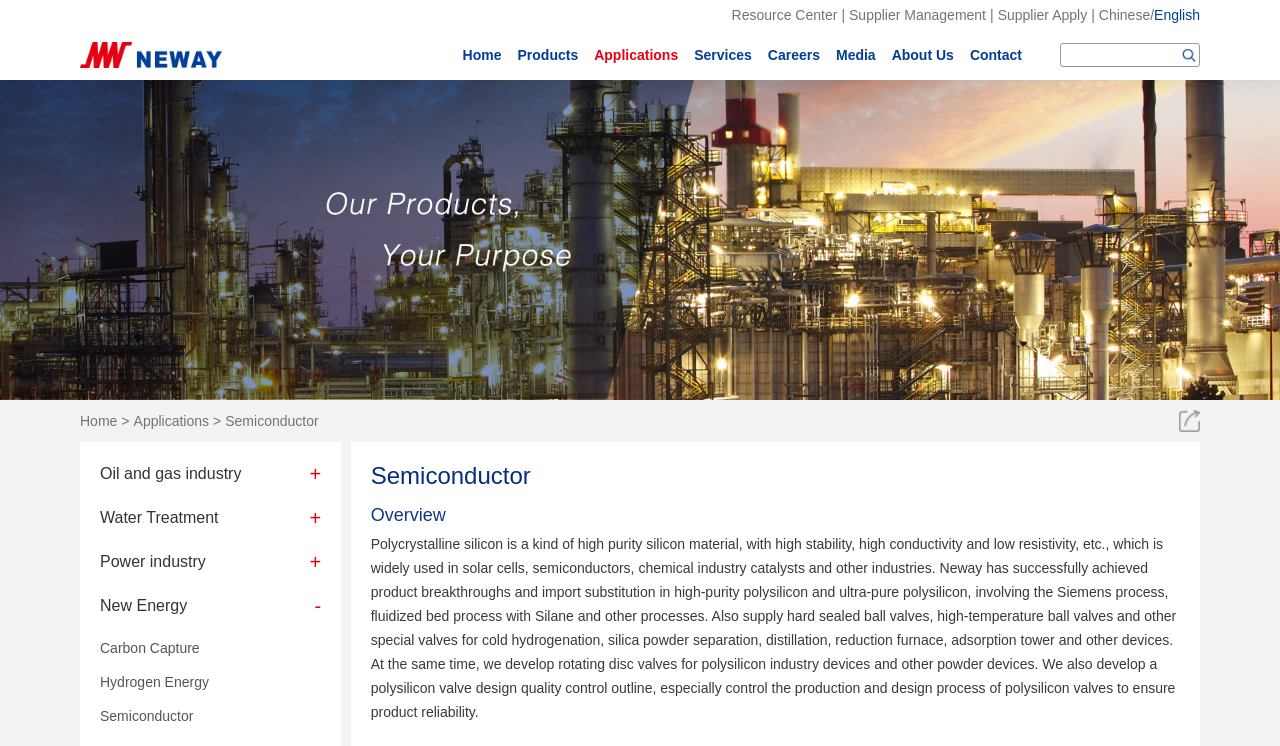Answer the question in a single word or phrase:
What is the Siemens process used for?

Producing high-purity polysilicon